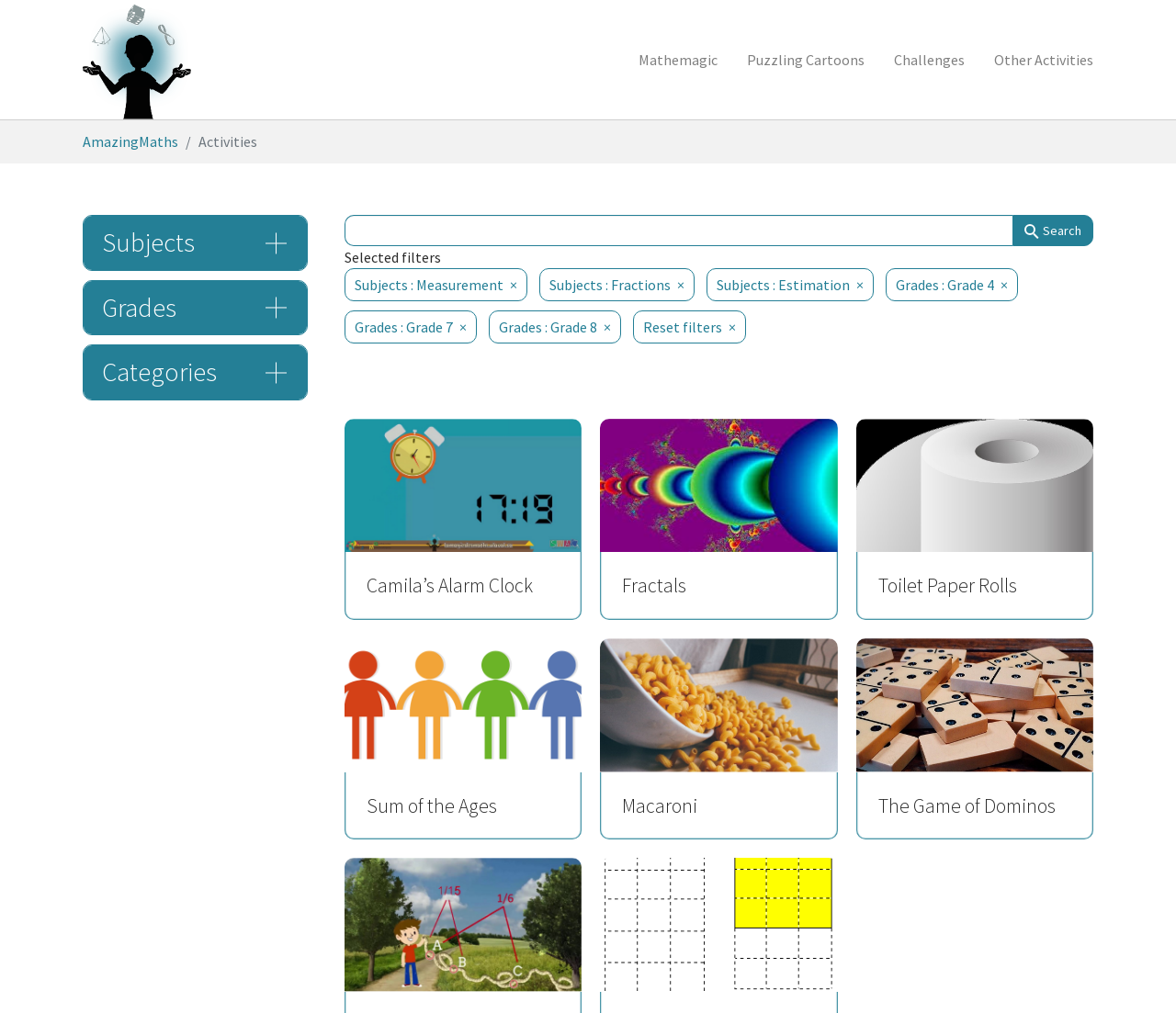Determine the bounding box for the UI element as described: "Company site". The coordinates should be represented as four float numbers between 0 and 1, formatted as [left, top, right, bottom].

None